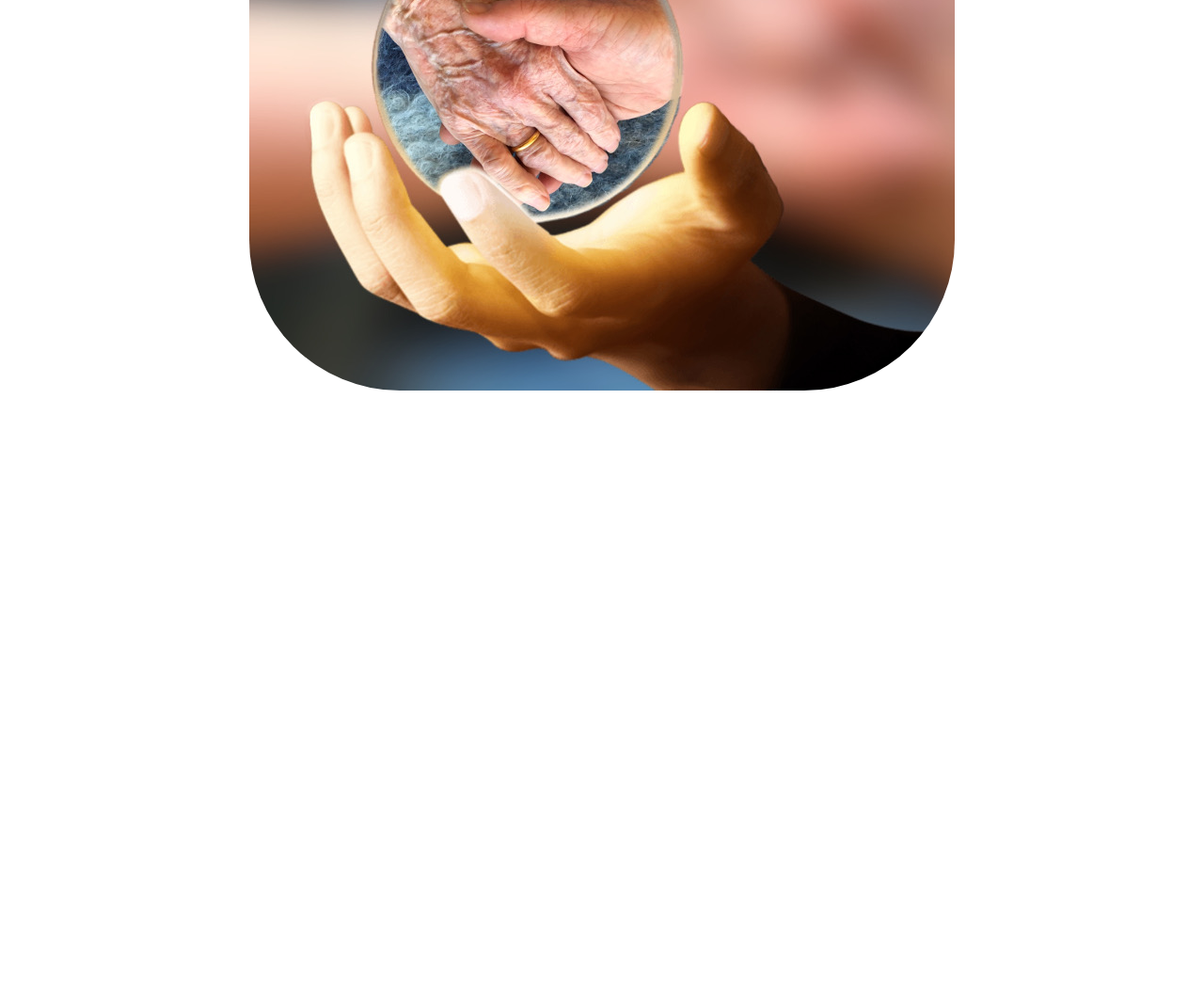What is the purpose of the organization?
Look at the screenshot and give a one-word or phrase answer.

Supporting dying at home with care and dignity